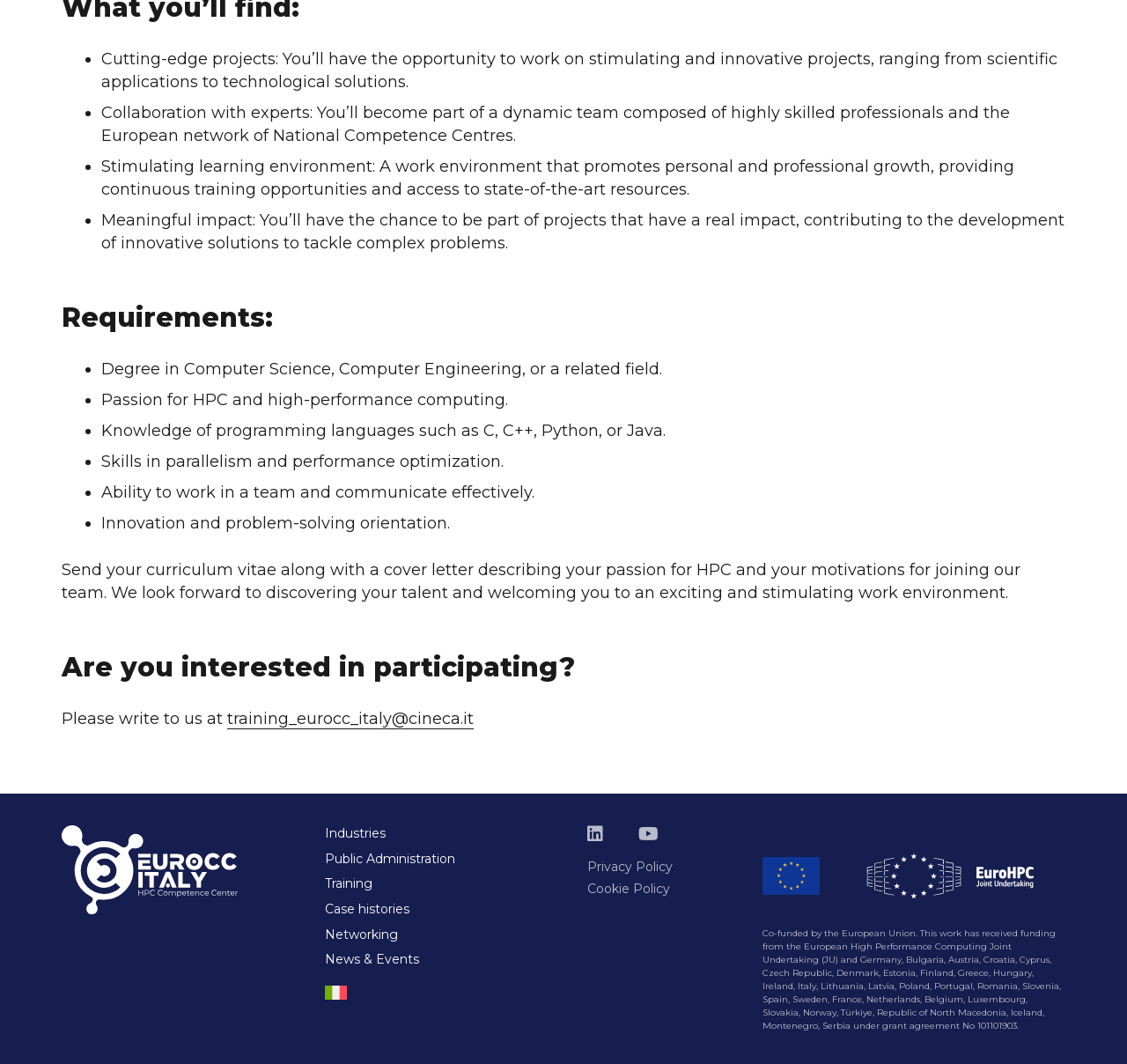Pinpoint the bounding box coordinates of the clickable area necessary to execute the following instruction: "Send your application". The coordinates should be given as four float numbers between 0 and 1, namely [left, top, right, bottom].

[0.055, 0.527, 0.905, 0.566]